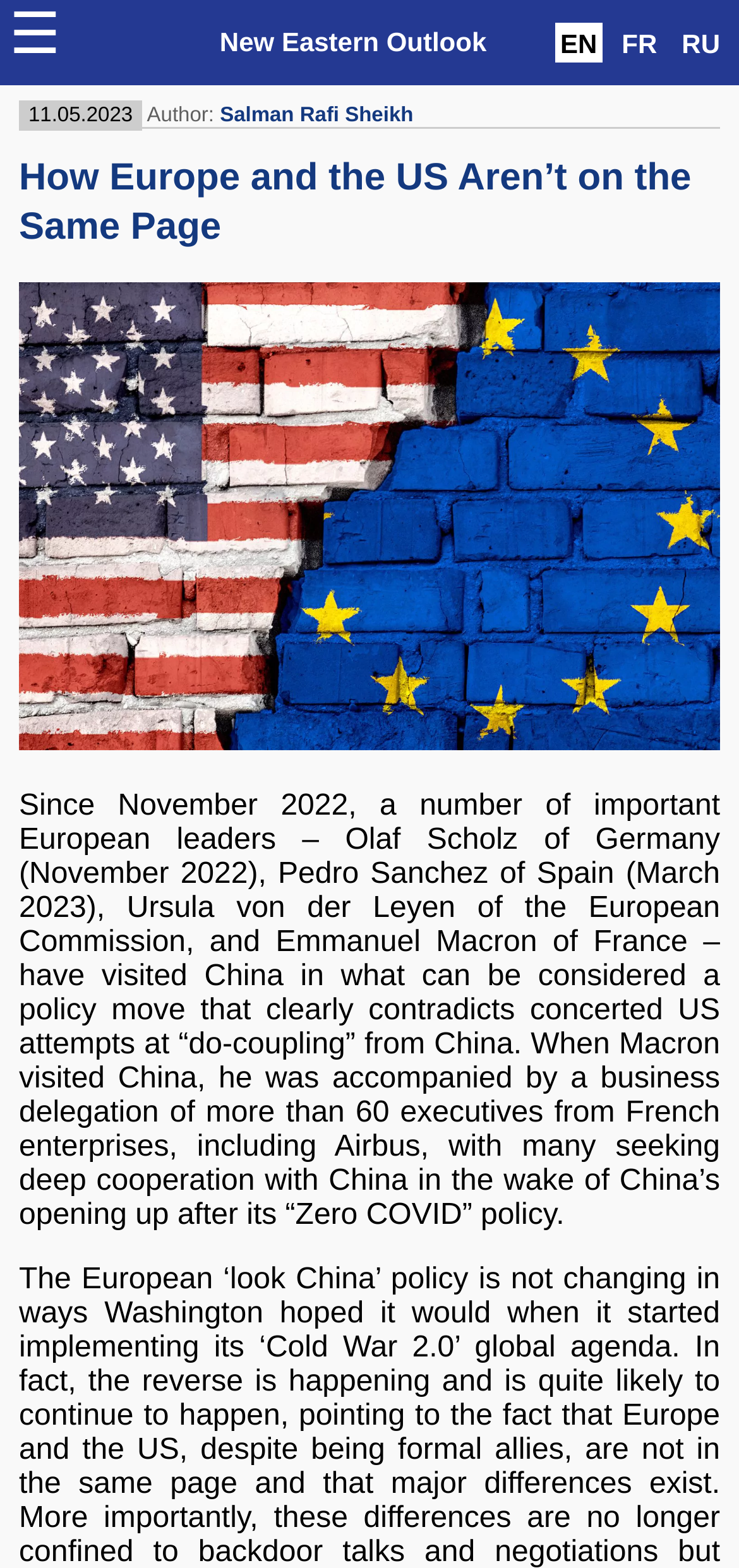Please extract and provide the main headline of the webpage.

How Europe and the US Aren’t on the Same Page